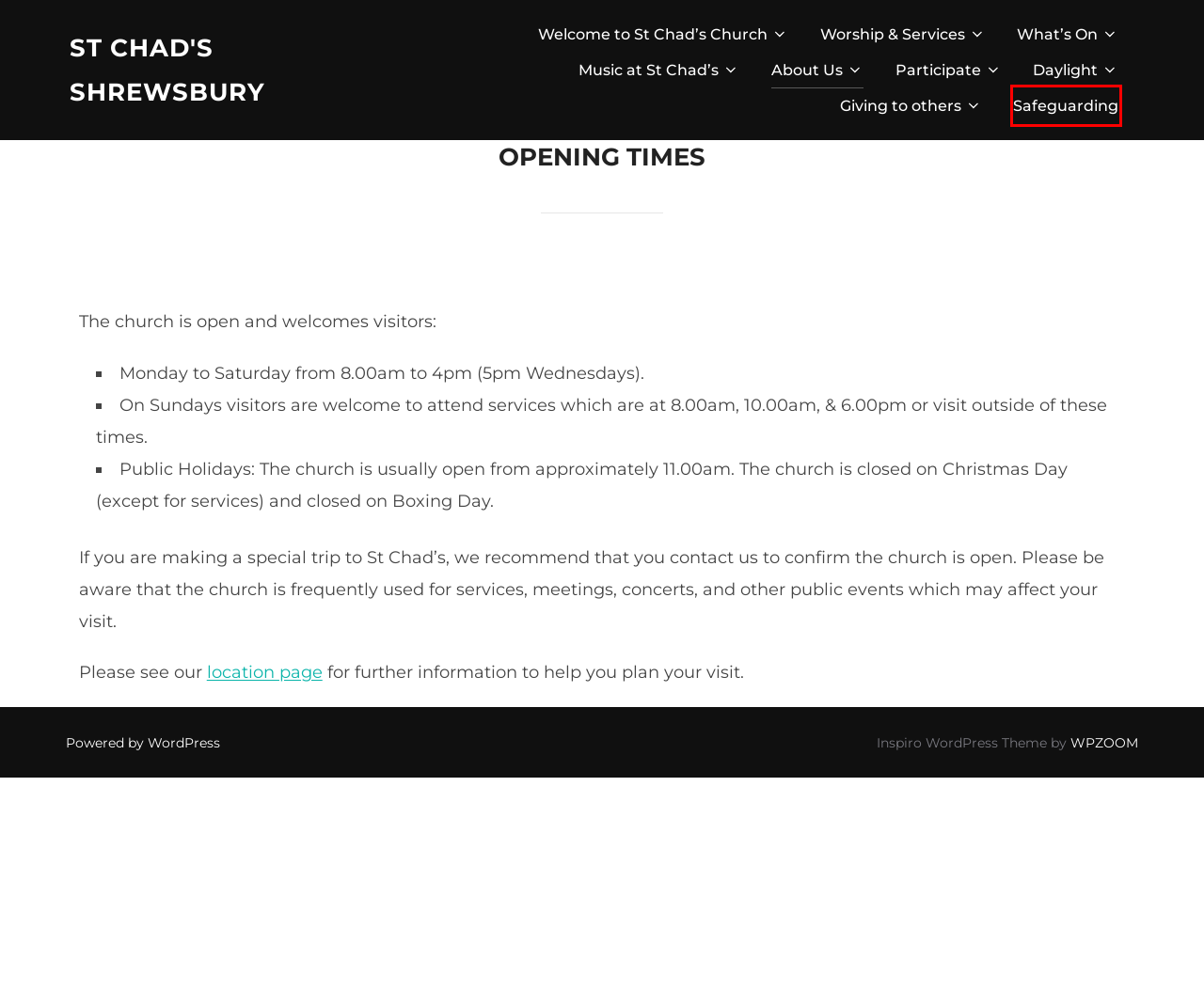Analyze the given webpage screenshot and identify the UI element within the red bounding box. Select the webpage description that best matches what you expect the new webpage to look like after clicking the element. Here are the candidates:
A. Welcome to St Chad's Church Shrewsbury
B. About Us - St Chad's Shrewsbury
C. Giving to others - St Chad's Shrewsbury
D. Worship & Services - St Chad's Shrewsbury
E. Safeguarding - St Chad's Shrewsbury
F. Location - St Chad's Shrewsbury
G. Music at St Chad's - St Chad's Shrewsbury
H. Blog Tool, Publishing Platform, and CMS – WordPress.org

E